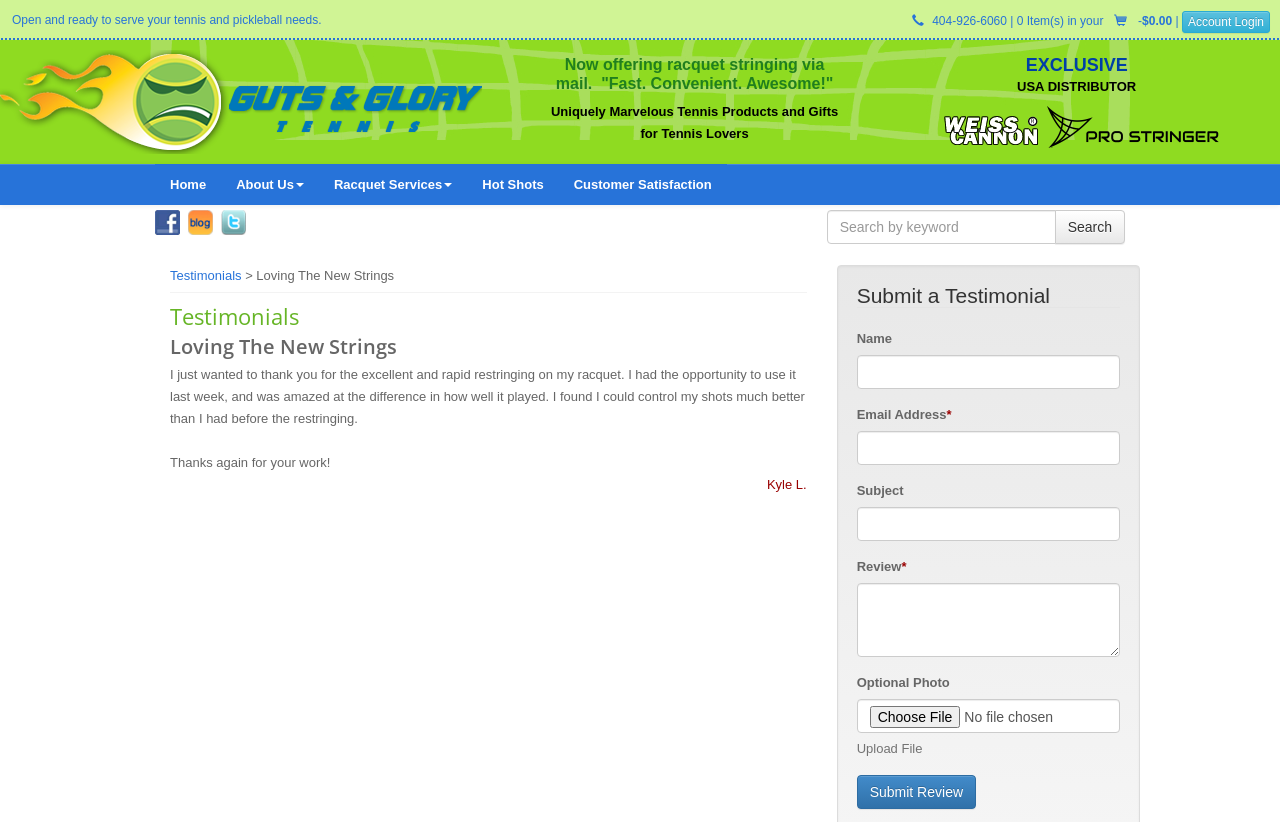Identify the bounding box coordinates necessary to click and complete the given instruction: "View score sample".

None